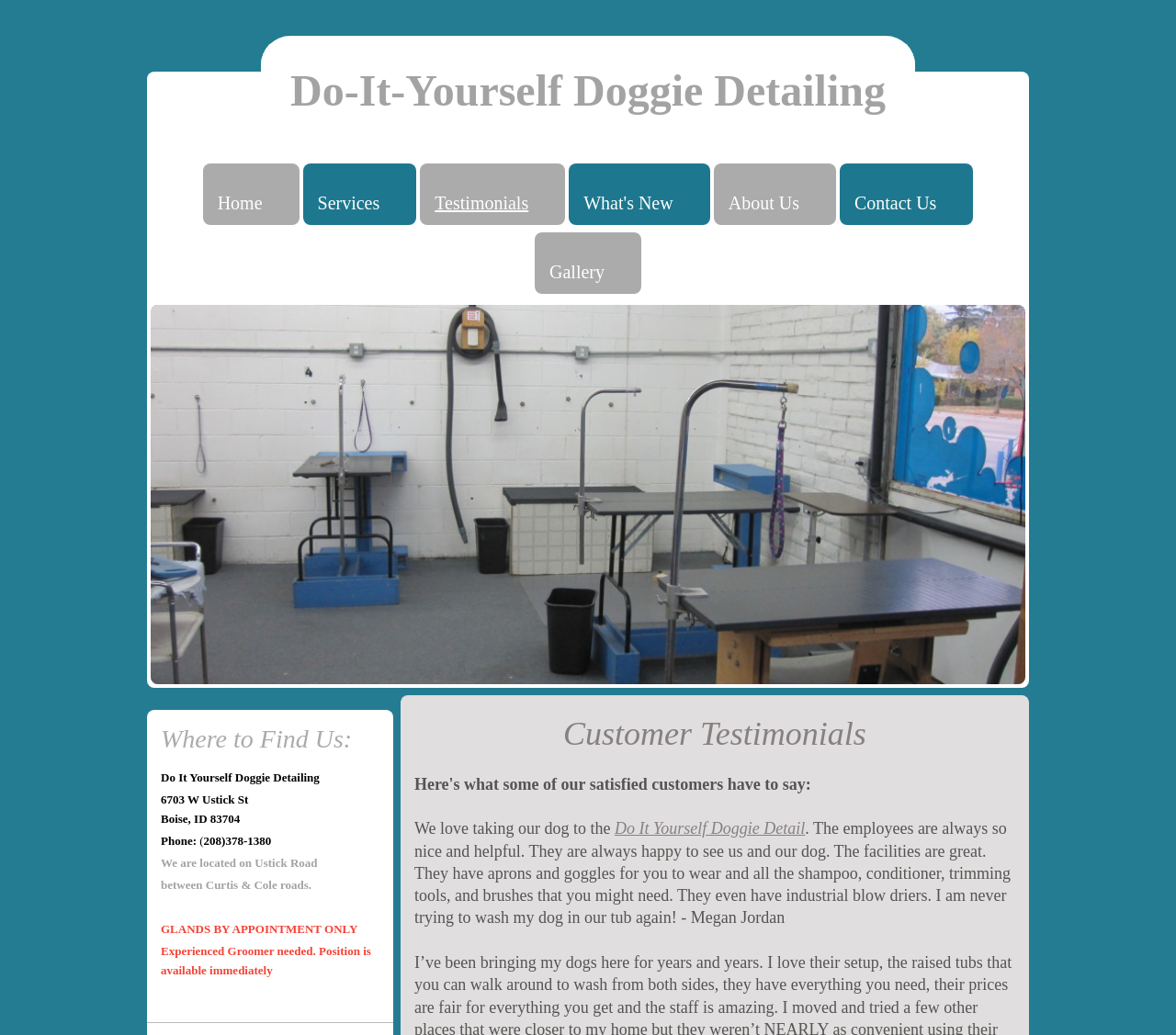Explain in detail what you observe on this webpage.

This webpage is about Do It Yourself Doggie Detail, a dog grooming service located in Boise, ID. At the top, there is a navigation menu with links to different sections of the website, including Home, Services, Testimonials, What's New, About Us, Contact Us, and Gallery. 

Below the navigation menu, there are two images, one of a dog bath and another of a dog grooming table, taking up most of the width of the page. 

The main content of the page is dedicated to customer testimonials. There is a heading "Customer Testimonials" followed by a review from a satisfied customer, Megan Jordan, who praises the employees and facilities of Do It Yourself Doggie Detail. 

On the left side of the page, there is a section titled "Where to Find Us:" which provides the address, phone number, and location of the business. The address is 6703 W Ustick St, Boise, ID 83704, and the phone number is 208-378-1380. The location is described as being on Ustick Road between Curtis & Cole roads. Additionally, there is a note that gland services are by appointment only, and an announcement about a job opening for an experienced groomer.